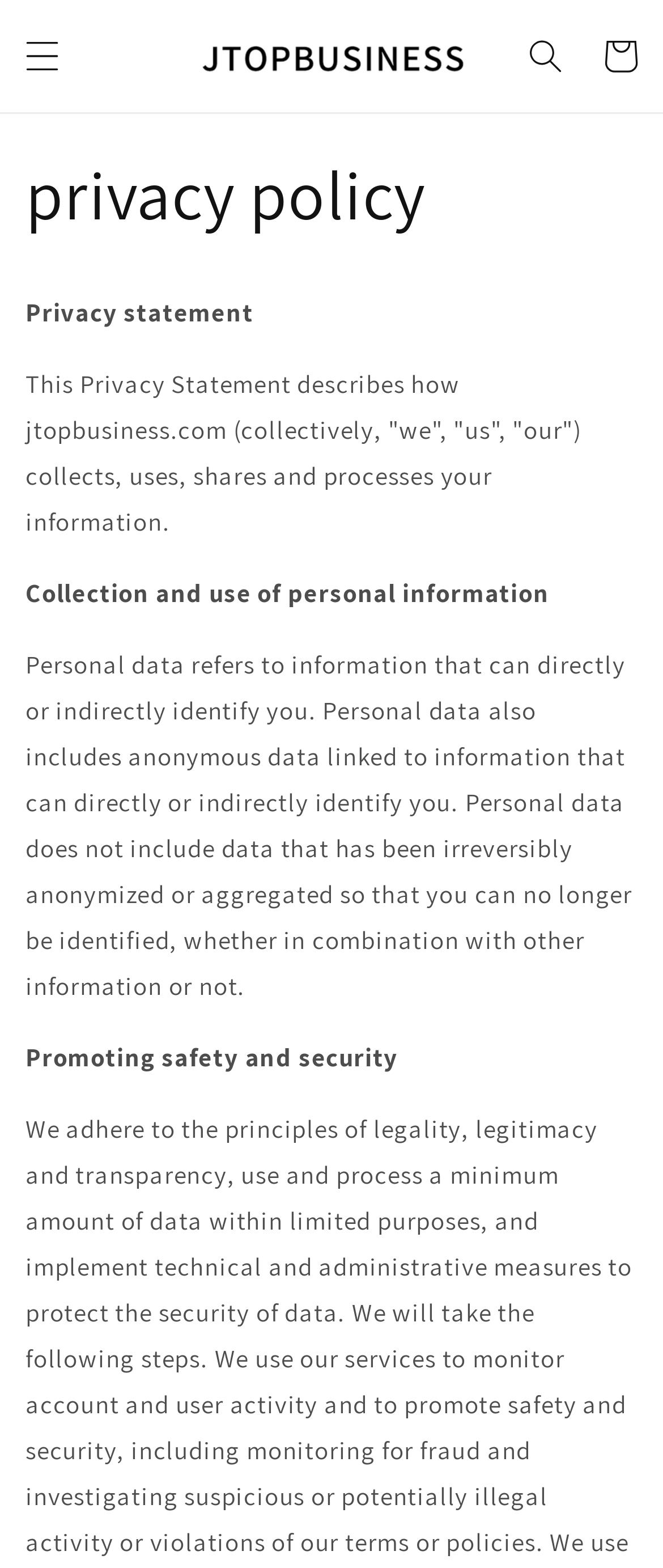What is the relationship between jtopbusiness.com and the user?
Using the details shown in the screenshot, provide a comprehensive answer to the question.

The webpage uses collective pronouns such as 'we', 'us', and 'our' to refer to jtopbusiness.com, indicating that the website is referring to itself and its relationship with the user, implying a sense of shared responsibility and ownership.